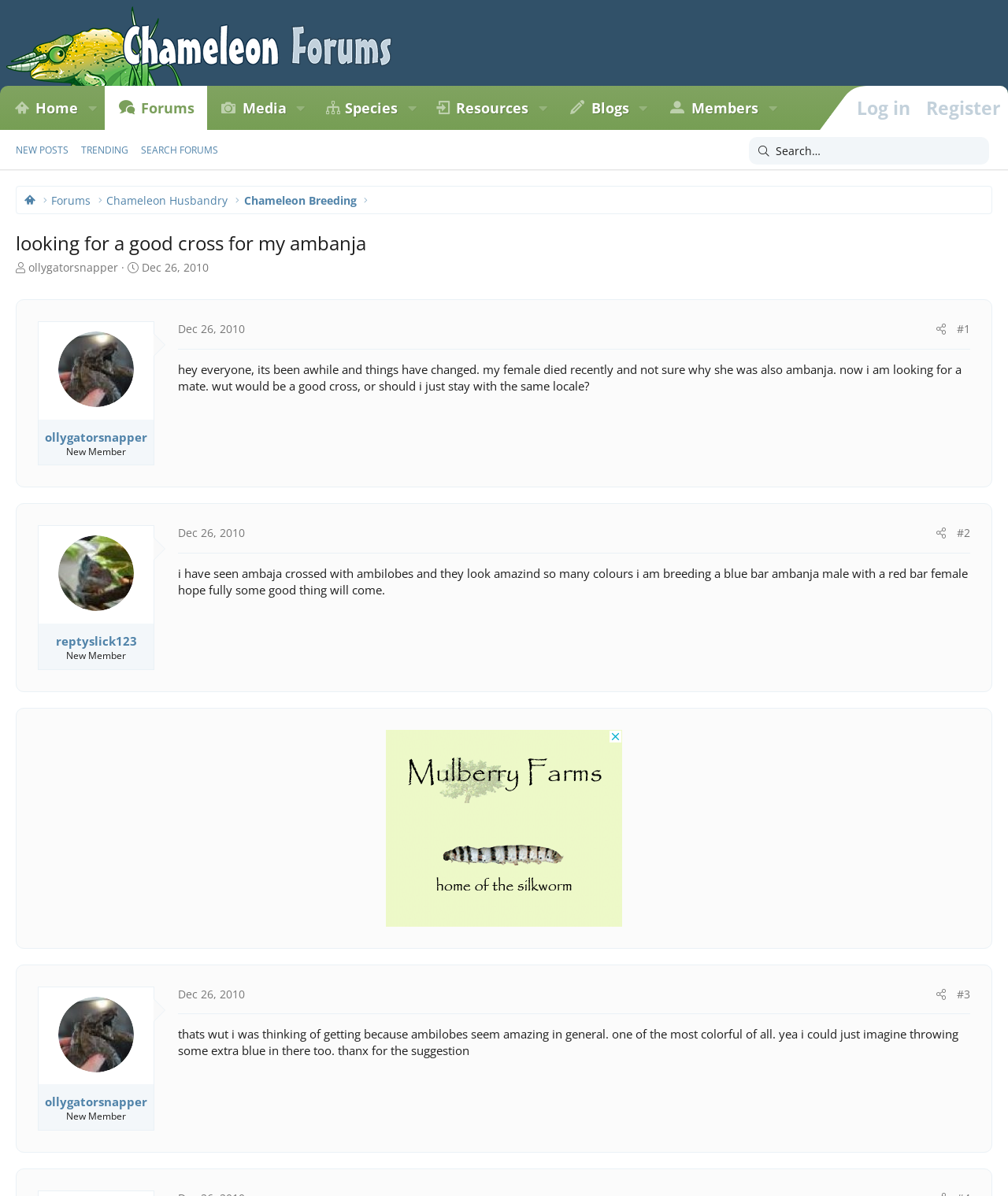Please find the bounding box coordinates of the section that needs to be clicked to achieve this instruction: "Click on the 'Share' link".

[0.923, 0.267, 0.944, 0.284]